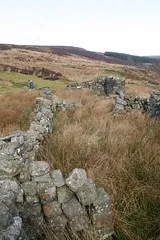Provide your answer in one word or a succinct phrase for the question: 
What type of setting is depicted in the image?

Natural setting